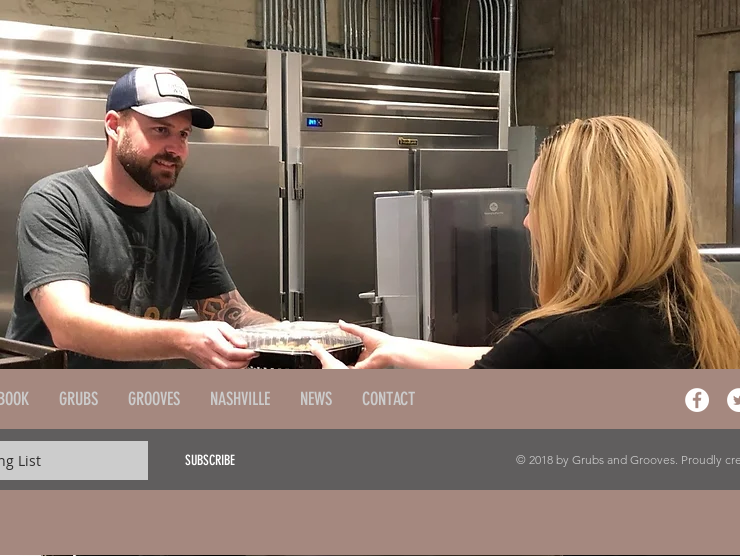Detail the scene shown in the image extensively.

In this engaging photograph, a man in a casual black t-shirt and a baseball cap is smiling as he hands a food platter to a woman with long blonde hair, who is reaching out to receive it. The setting appears to be a lively kitchen or food service area, characterized by large silver appliances and a warm ambiance. This interaction showcases a moment of customer service, likely representing the spirit of sharing good food and hospitality. The image highlights the connection between the staff and the patrons, reflecting the ethos of community and enjoyment that dining experiences promote.